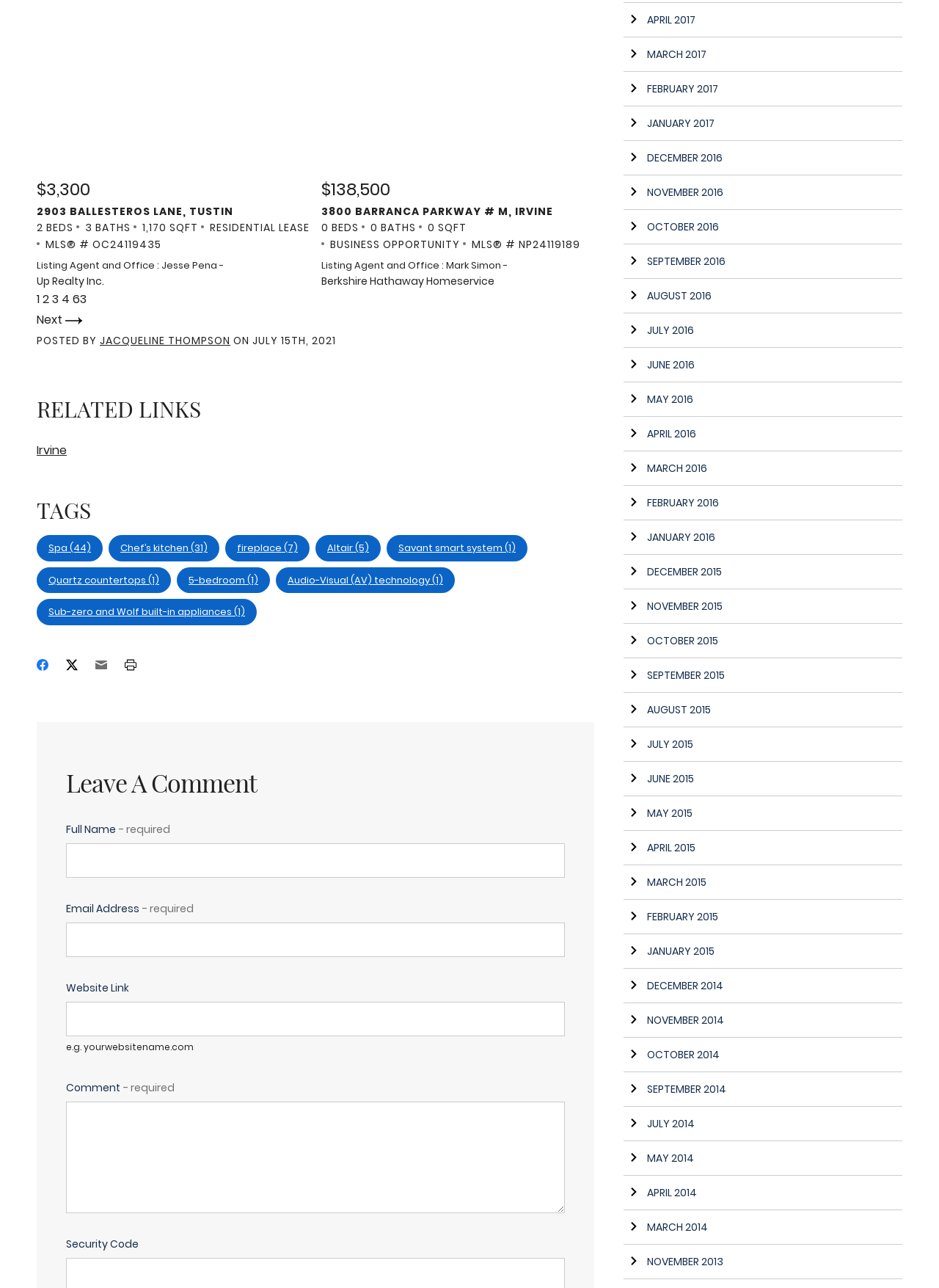What is the MLS number of the business opportunity?
From the image, respond with a single word or phrase.

NP24119189